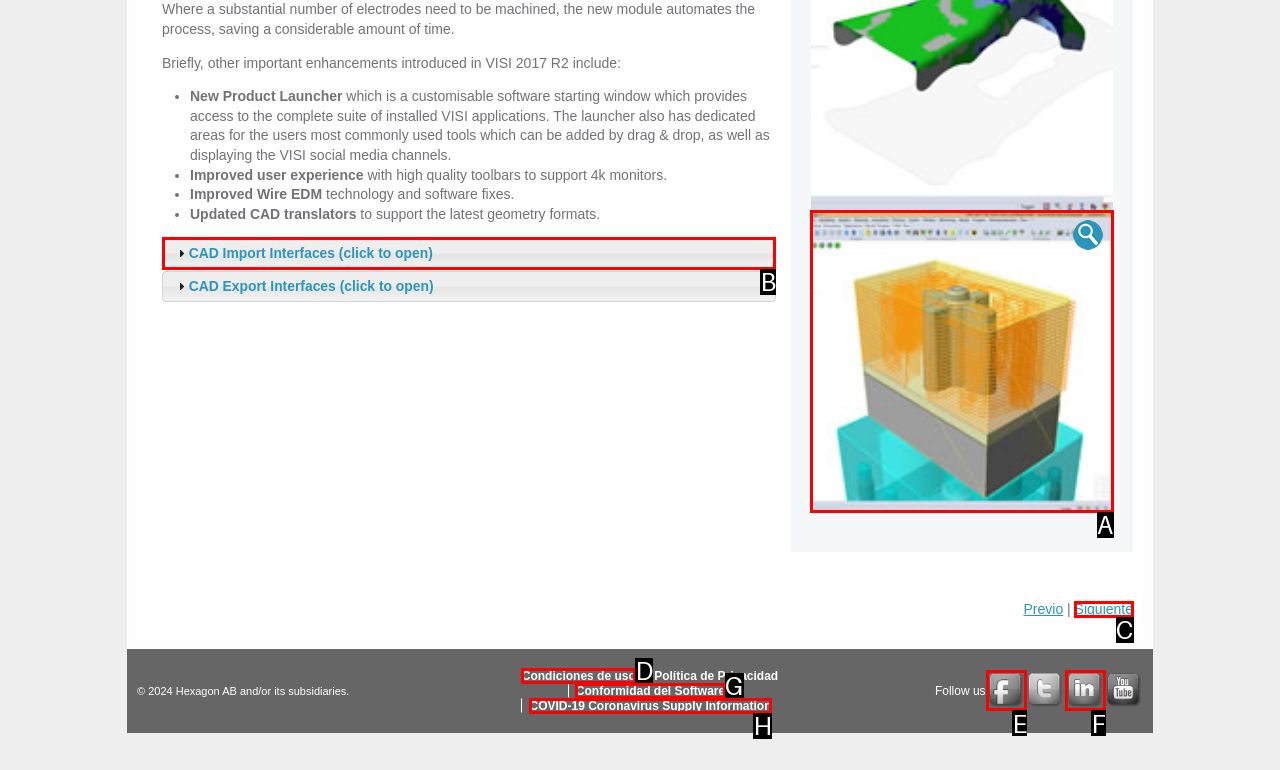Identify the letter of the UI element you should interact with to perform the task: Open CAD Import Interfaces tab
Reply with the appropriate letter of the option.

B